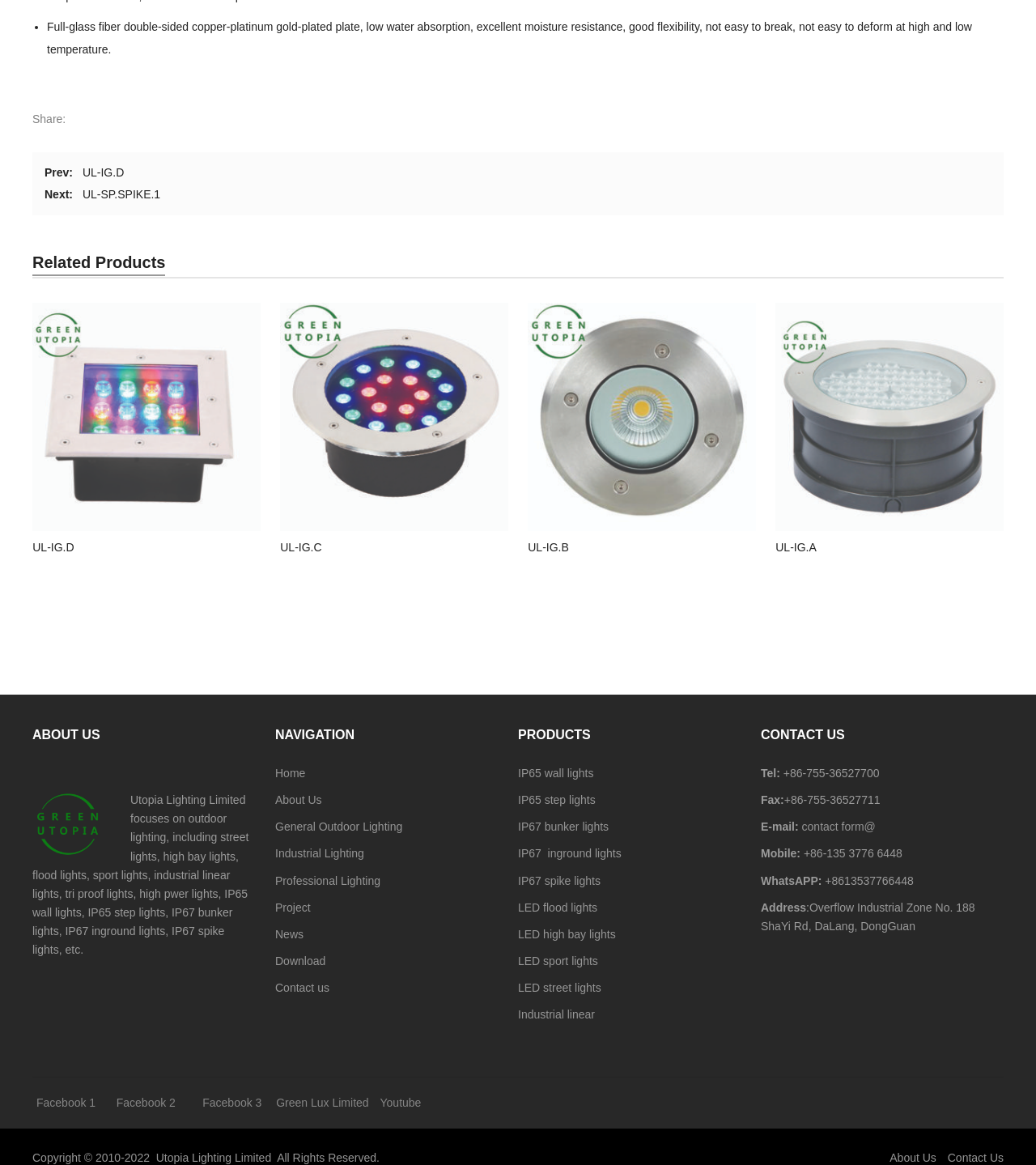Please give a succinct answer to the question in one word or phrase:
How many types of IP67 lights are mentioned on the webpage?

Three